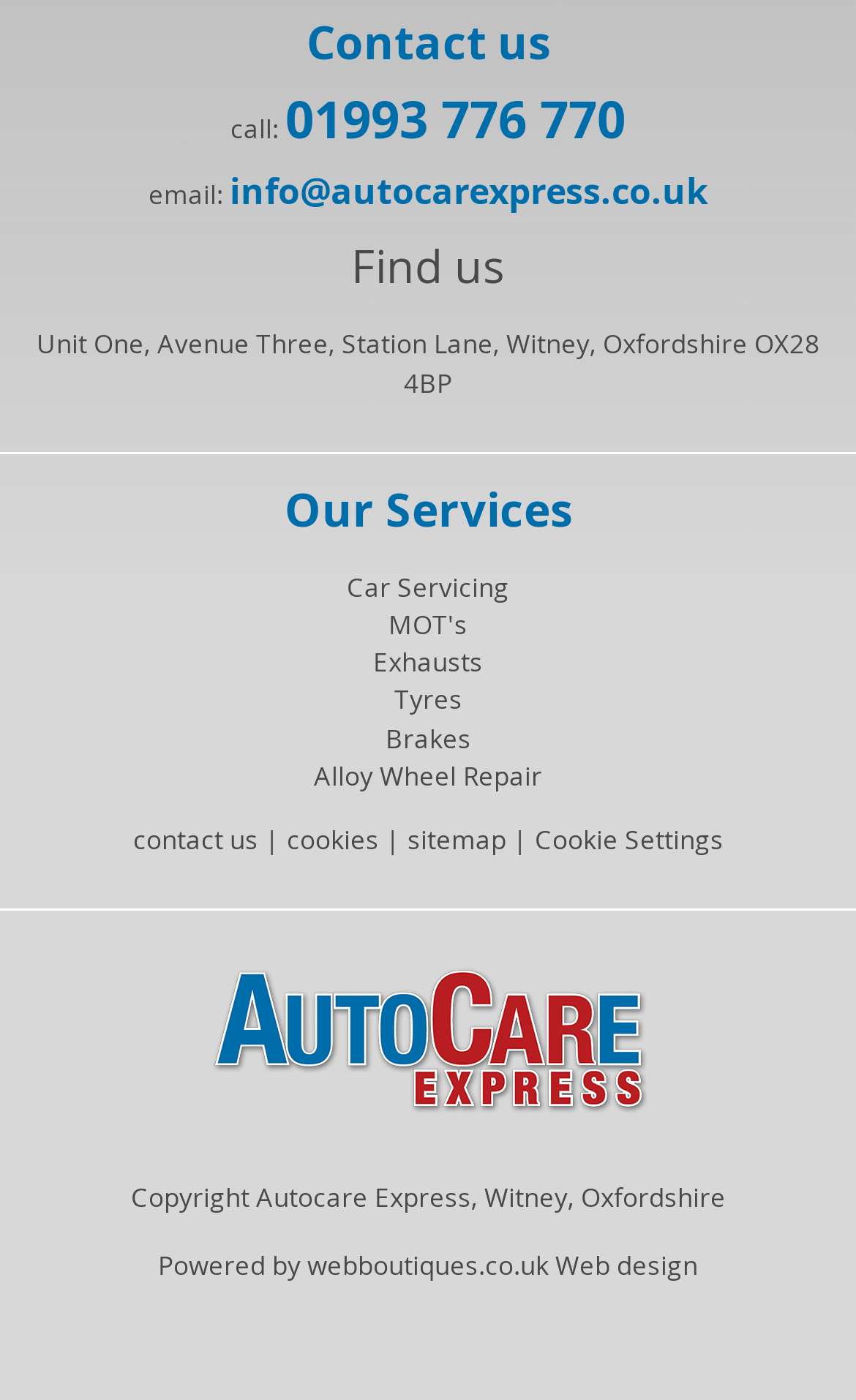Specify the bounding box coordinates of the area to click in order to follow the given instruction: "Find the location."

[0.41, 0.168, 0.59, 0.212]